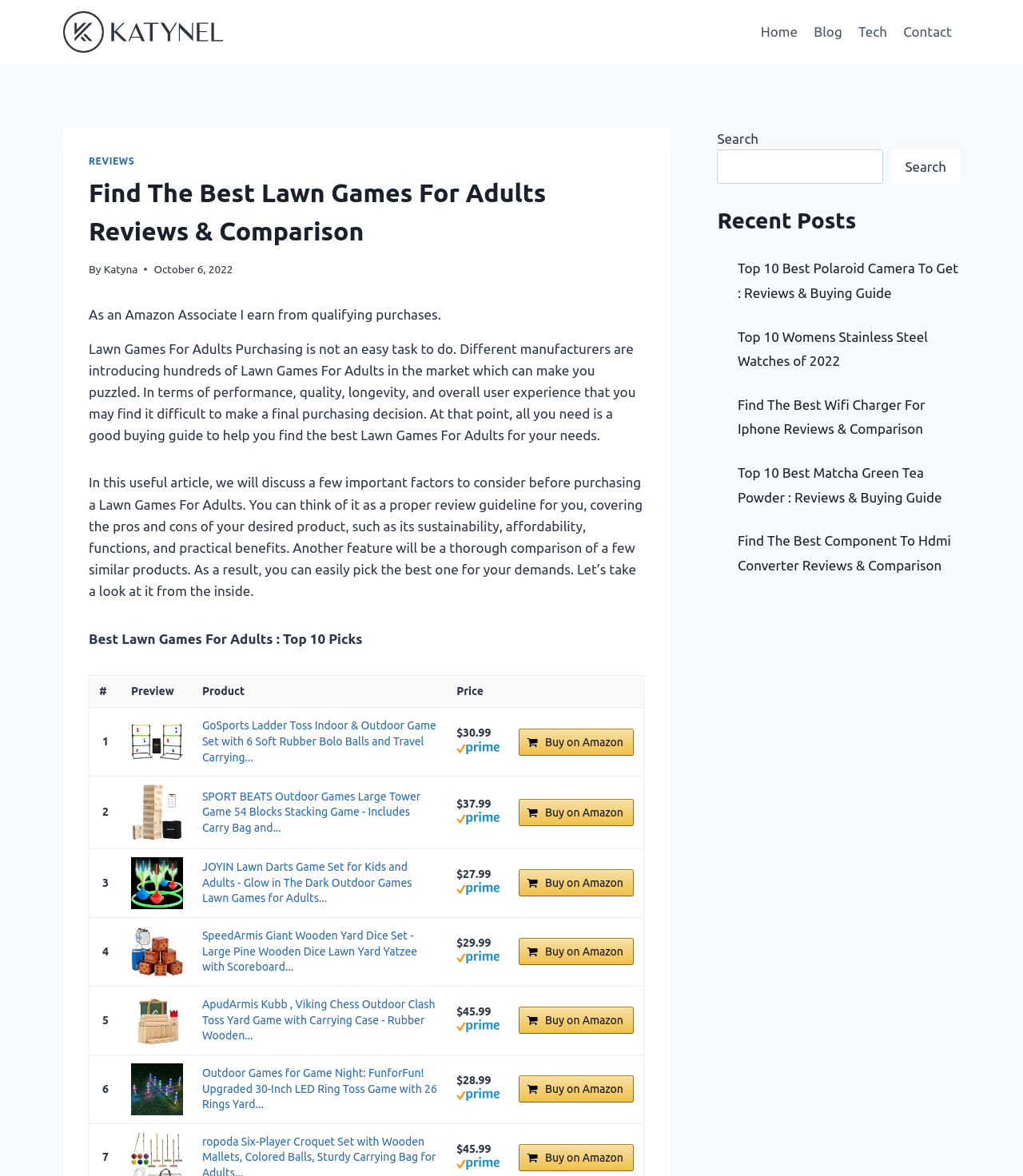Based on the element description Not-For-Profit, identify the bounding box coordinates for the UI element. The coordinates should be in the format (top-left x, top-left y, bottom-right x, bottom-right y) and within the 0 to 1 range.

None